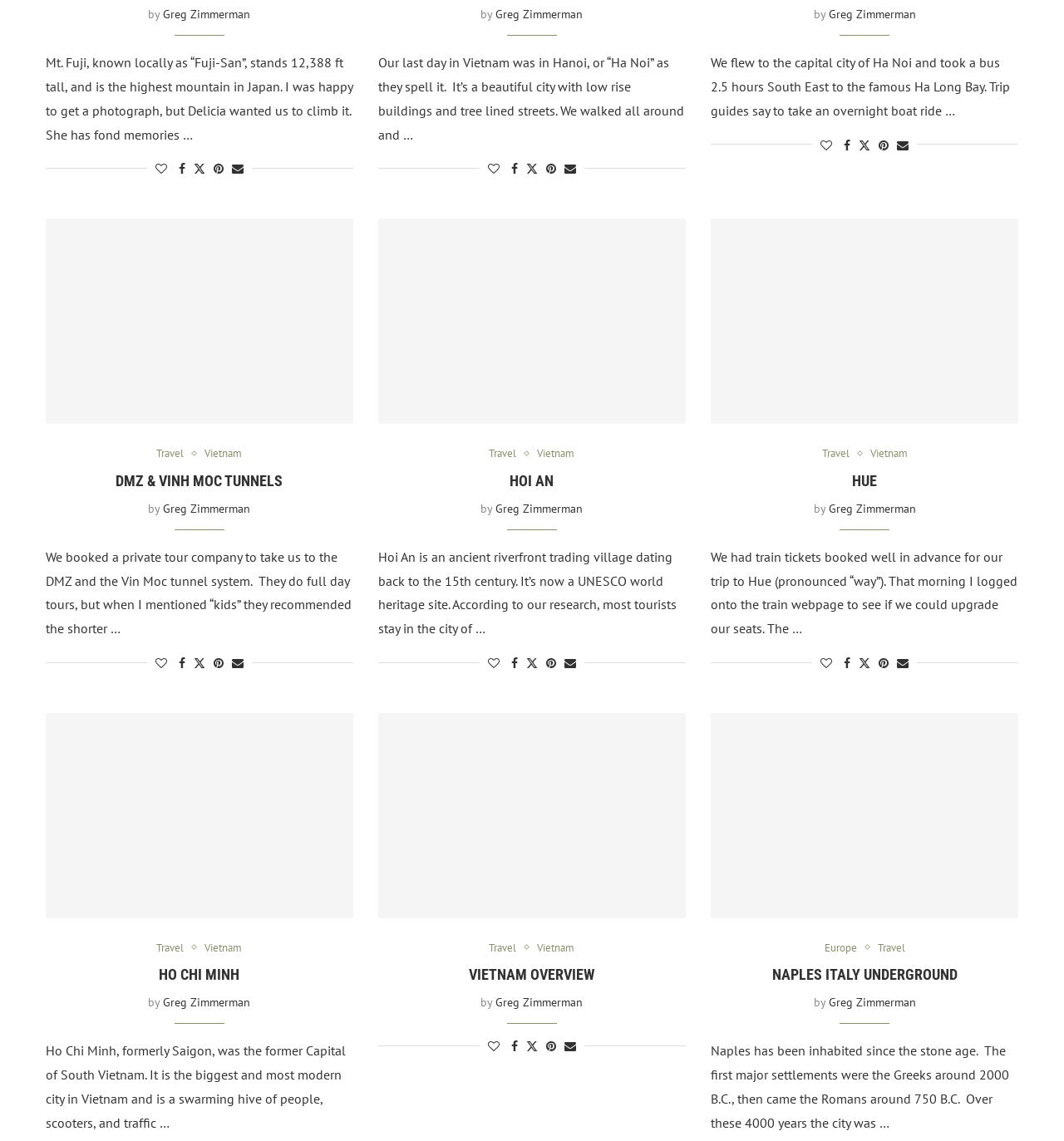Please find the bounding box coordinates of the element that you should click to achieve the following instruction: "Click on 'DMZ & Vinh Moc Tunnels'". The coordinates should be presented as four float numbers between 0 and 1: [left, top, right, bottom].

[0.043, 0.192, 0.332, 0.372]